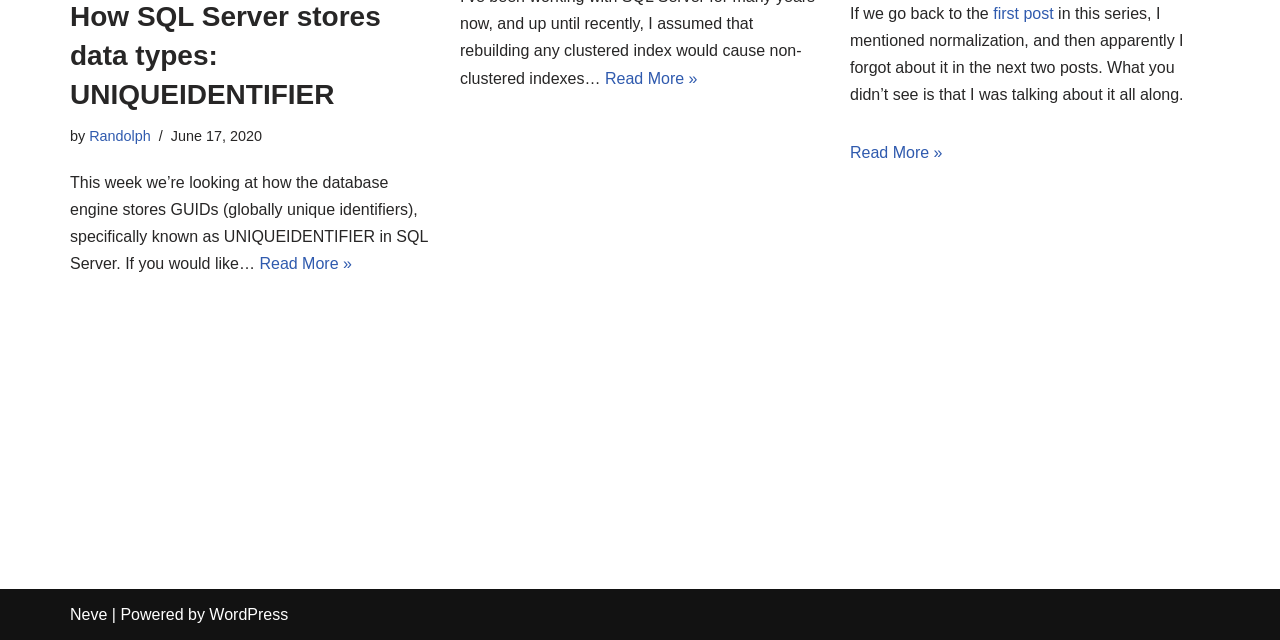Locate the bounding box coordinates of the UI element described by: "WordPress". Provide the coordinates as four float numbers between 0 and 1, formatted as [left, top, right, bottom].

[0.164, 0.947, 0.225, 0.973]